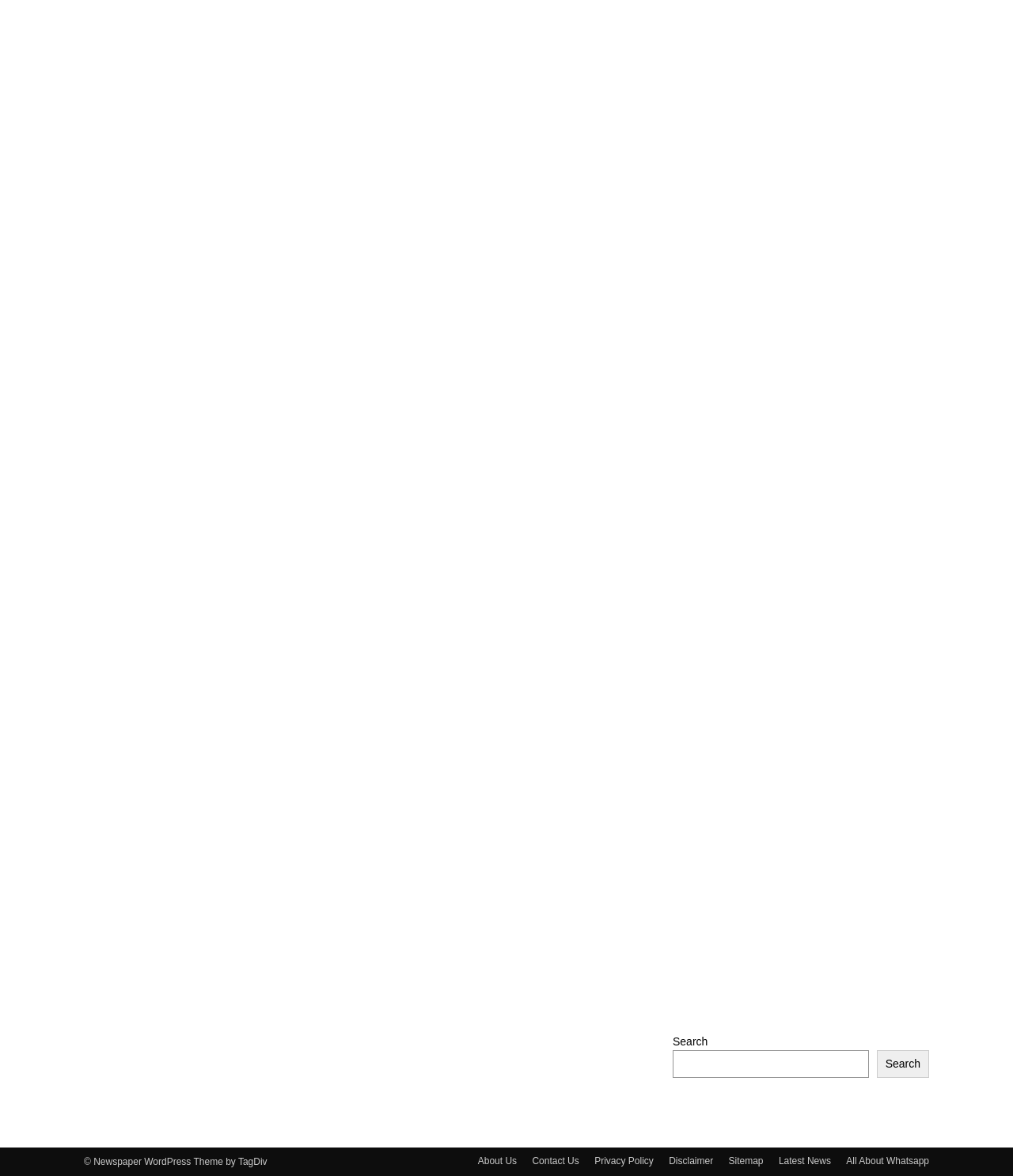Please identify the bounding box coordinates of the element I need to click to follow this instruction: "go to About Us page".

[0.472, 0.981, 0.51, 0.993]